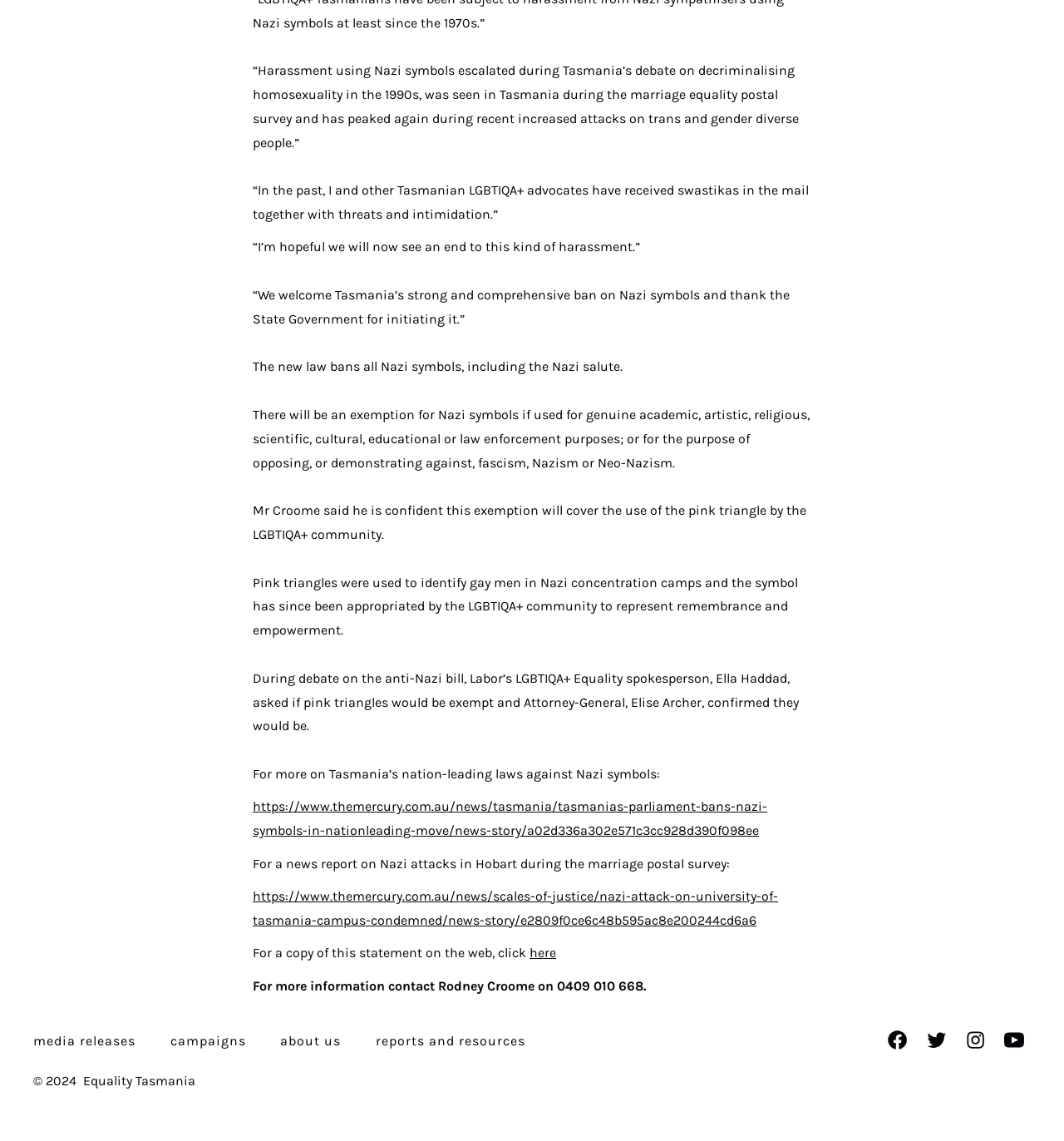Identify the bounding box coordinates of the HTML element based on this description: "Reports and Resources".

[0.338, 0.898, 0.508, 0.927]